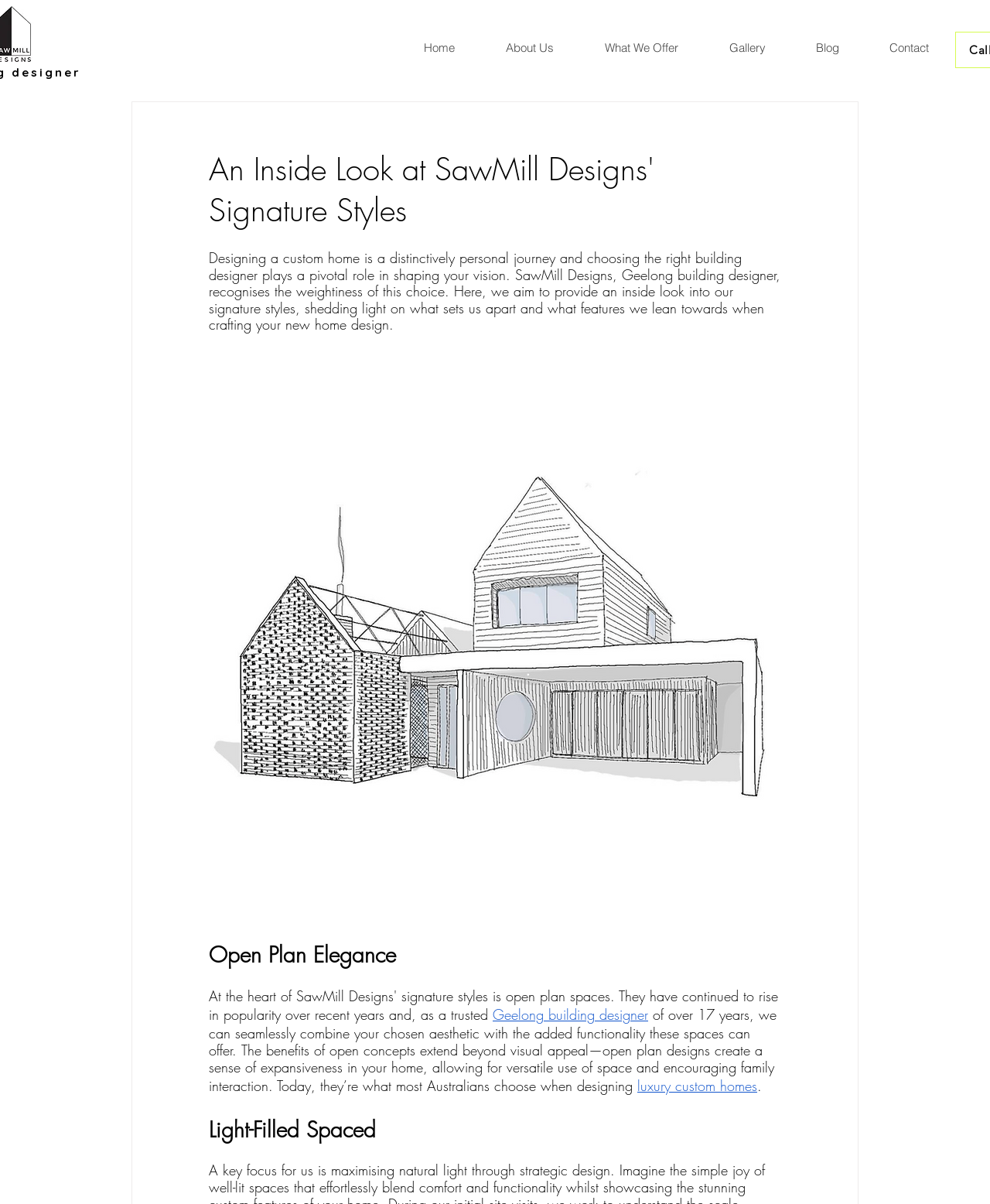Please provide a brief answer to the following inquiry using a single word or phrase:
How many years of experience does SawMill Designs have?

Over 17 years